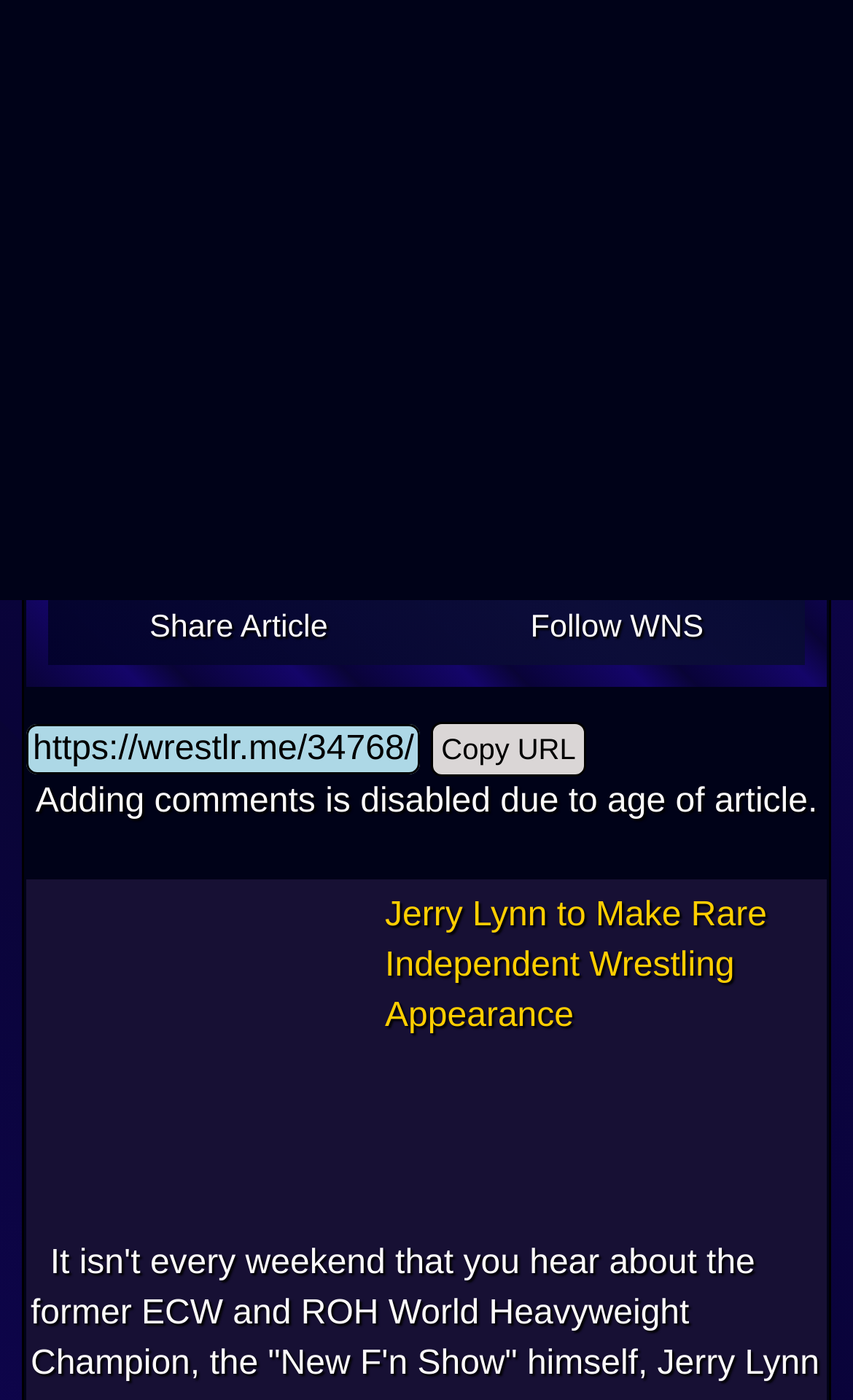Please answer the following question using a single word or phrase: 
What type of wrestling is mentioned?

Independent Wrestling